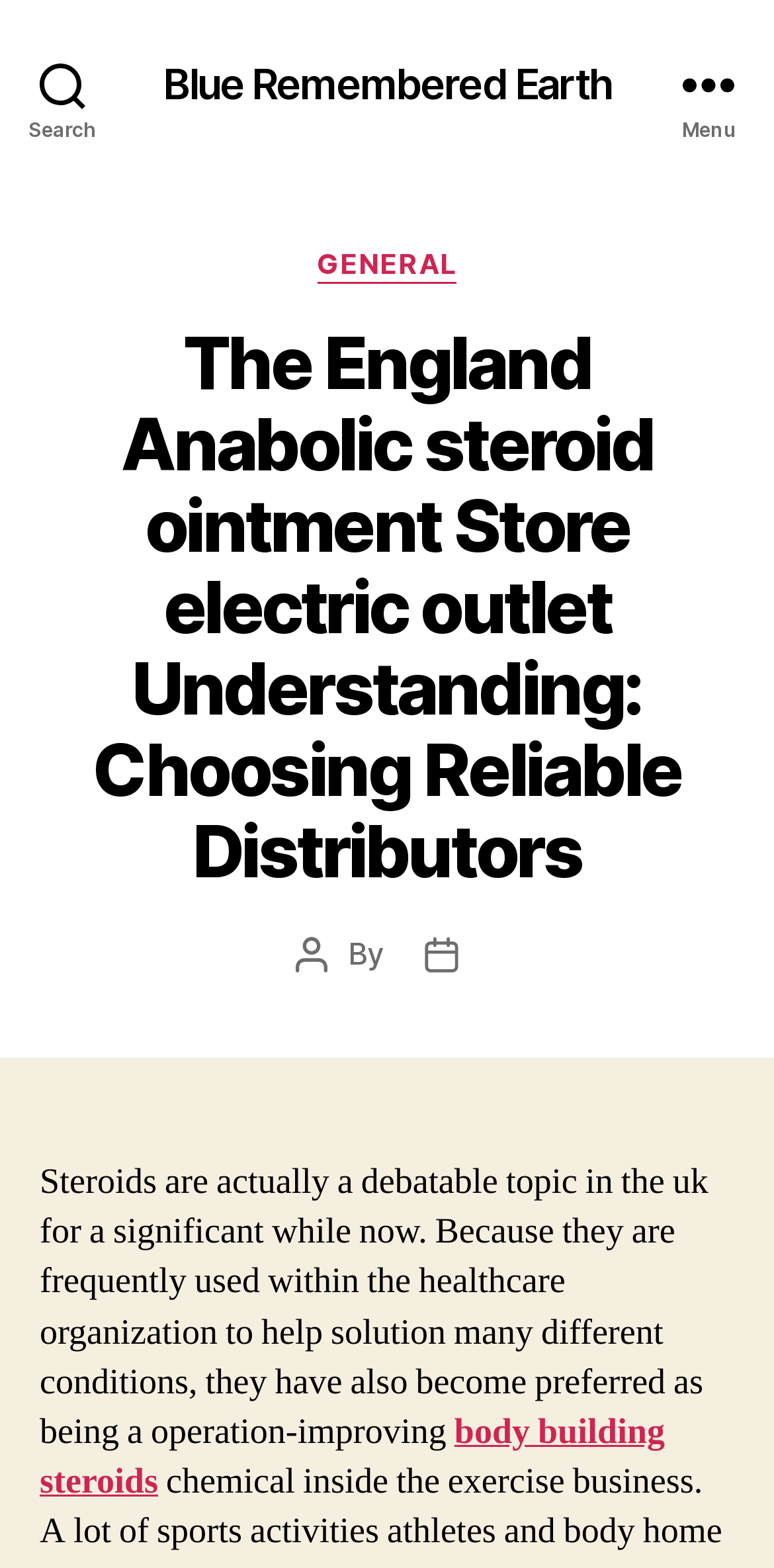Please give a succinct answer using a single word or phrase:
What is the main topic of this webpage?

Anabolic steroids